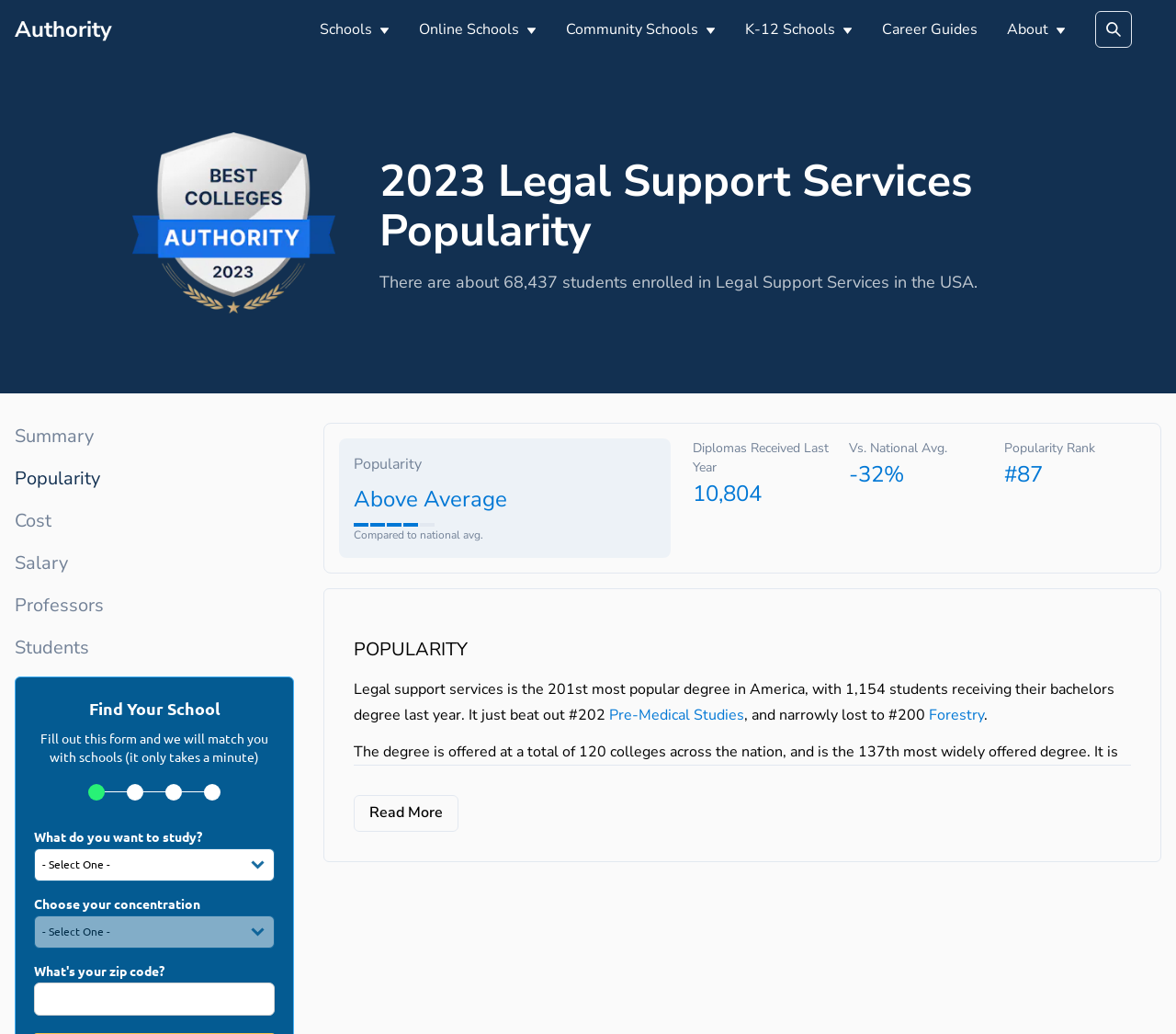How many students received their bachelor's degree in Legal Support Services last year?
Refer to the screenshot and respond with a concise word or phrase.

1,154